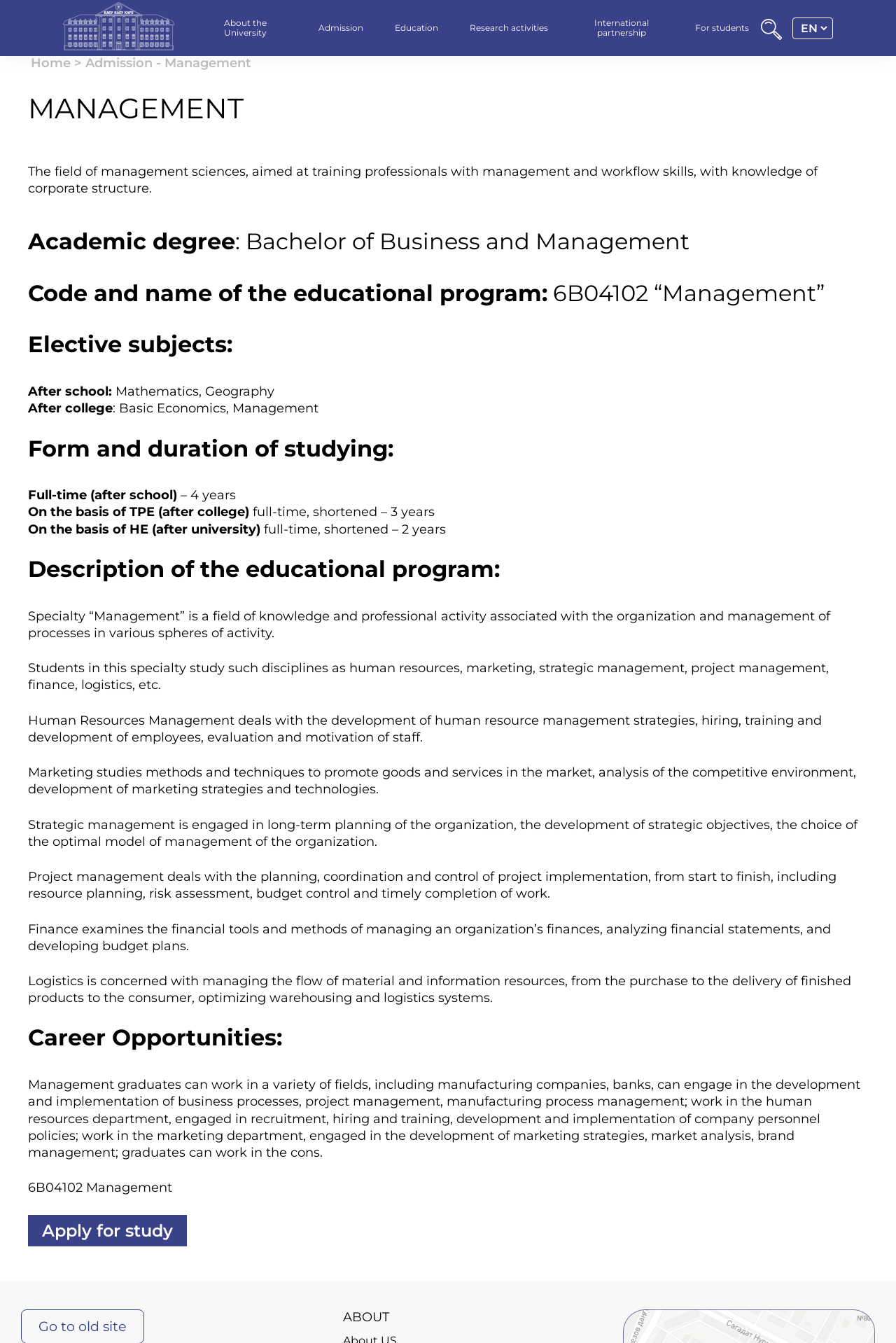Identify the bounding box of the HTML element described as: "Information About Scientific Databases".

[0.512, 0.156, 0.778, 0.179]